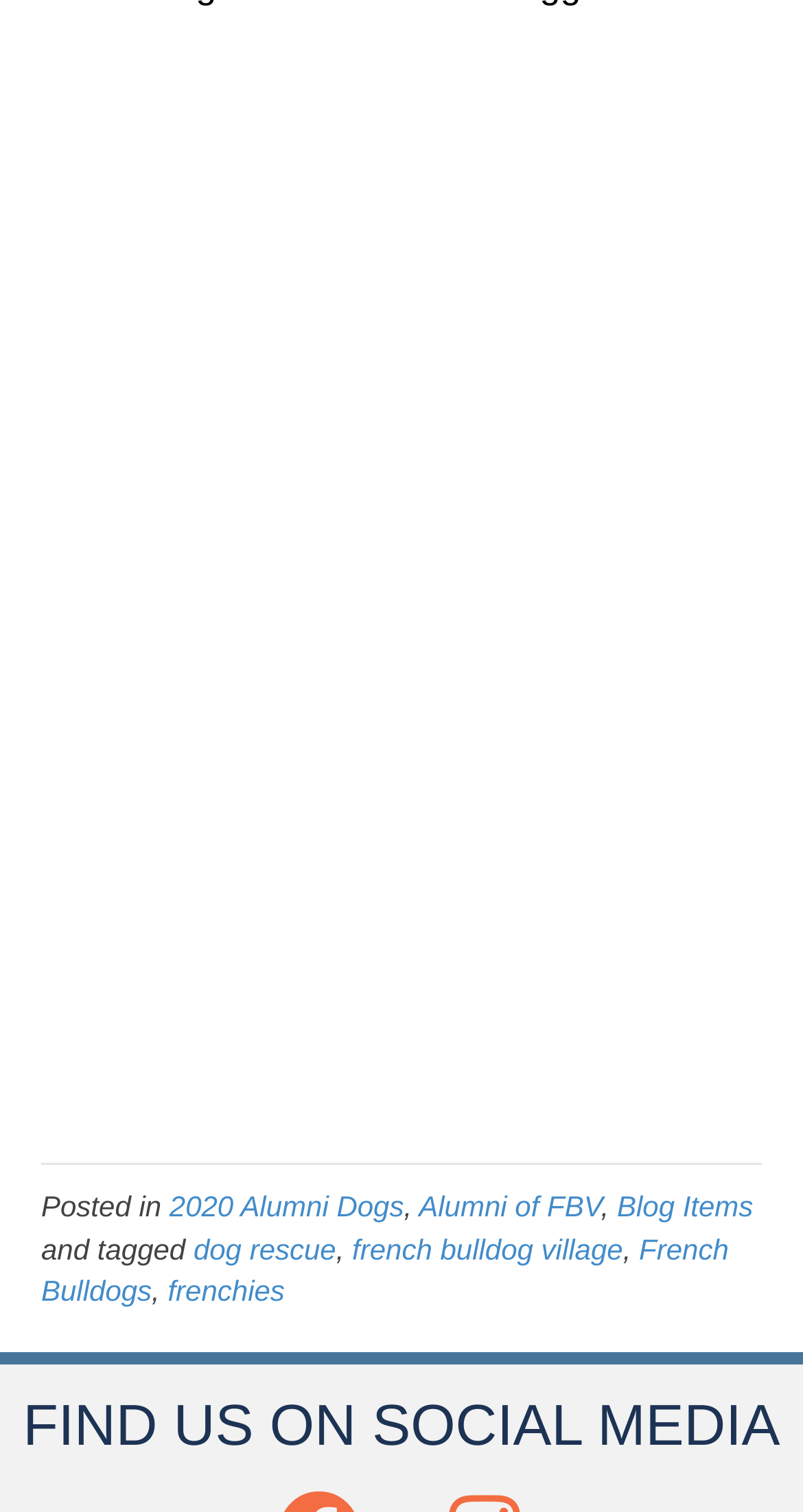Please determine the bounding box coordinates of the element to click in order to execute the following instruction: "Submit the form". The coordinates should be four float numbers between 0 and 1, specified as [left, top, right, bottom].

None